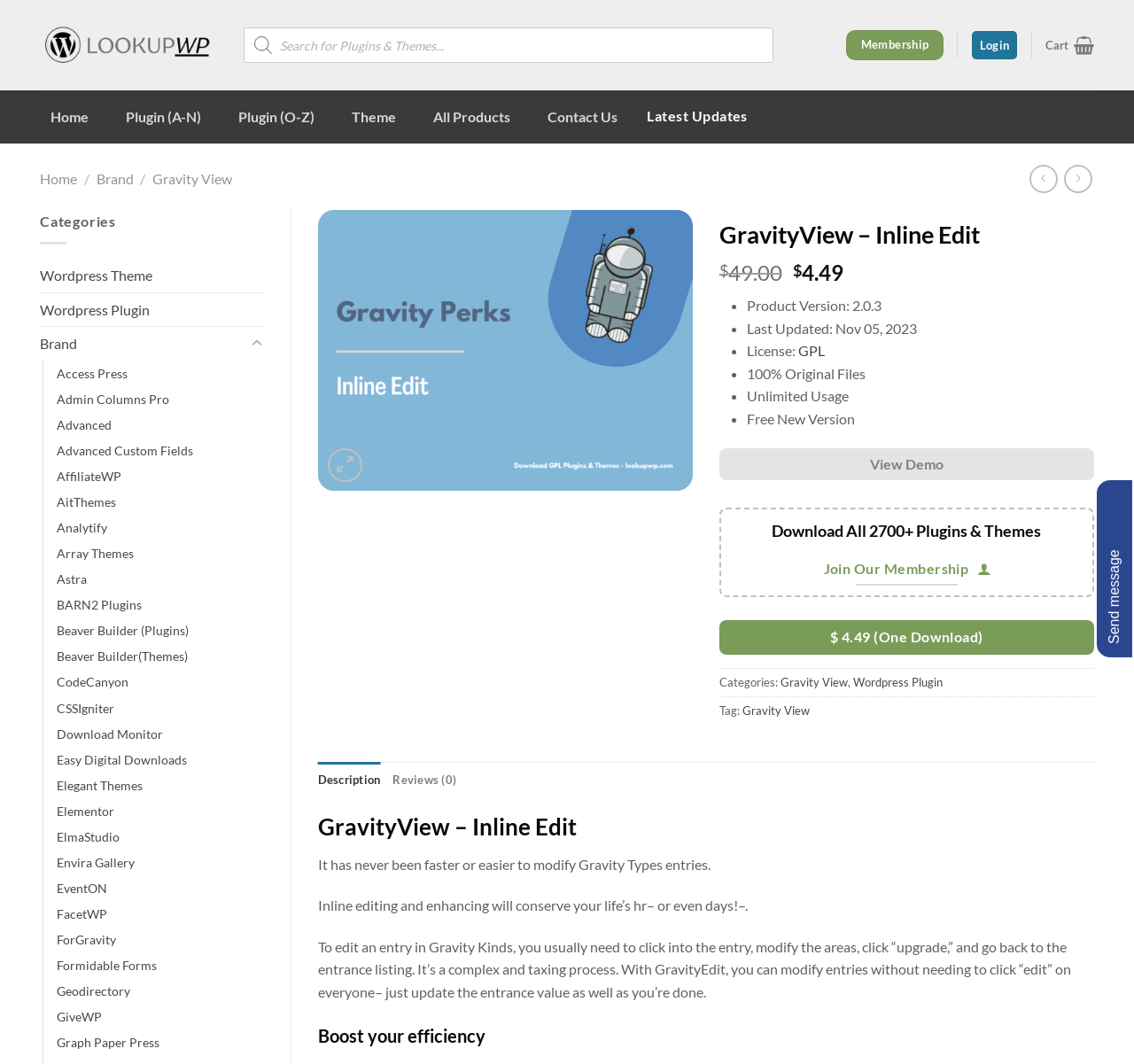What is the license type of the product?
Give a one-word or short phrase answer based on the image.

GPL